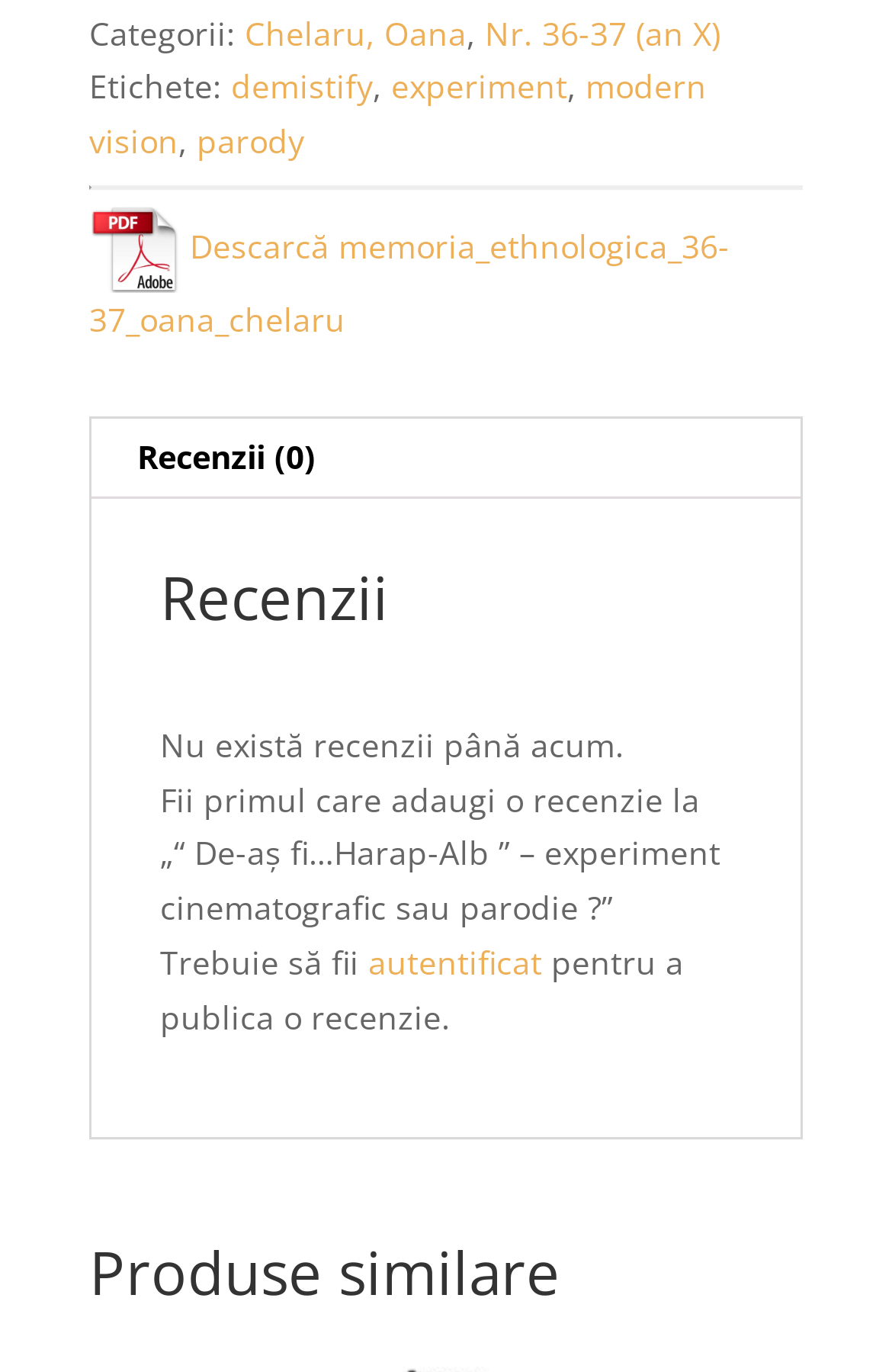What is the author of the article?
With the help of the image, please provide a detailed response to the question.

The author's name is mentioned in the link 'Chelaru, Oana' which is located at the top of the webpage, indicating that Oana Chelaru is the author of the article.